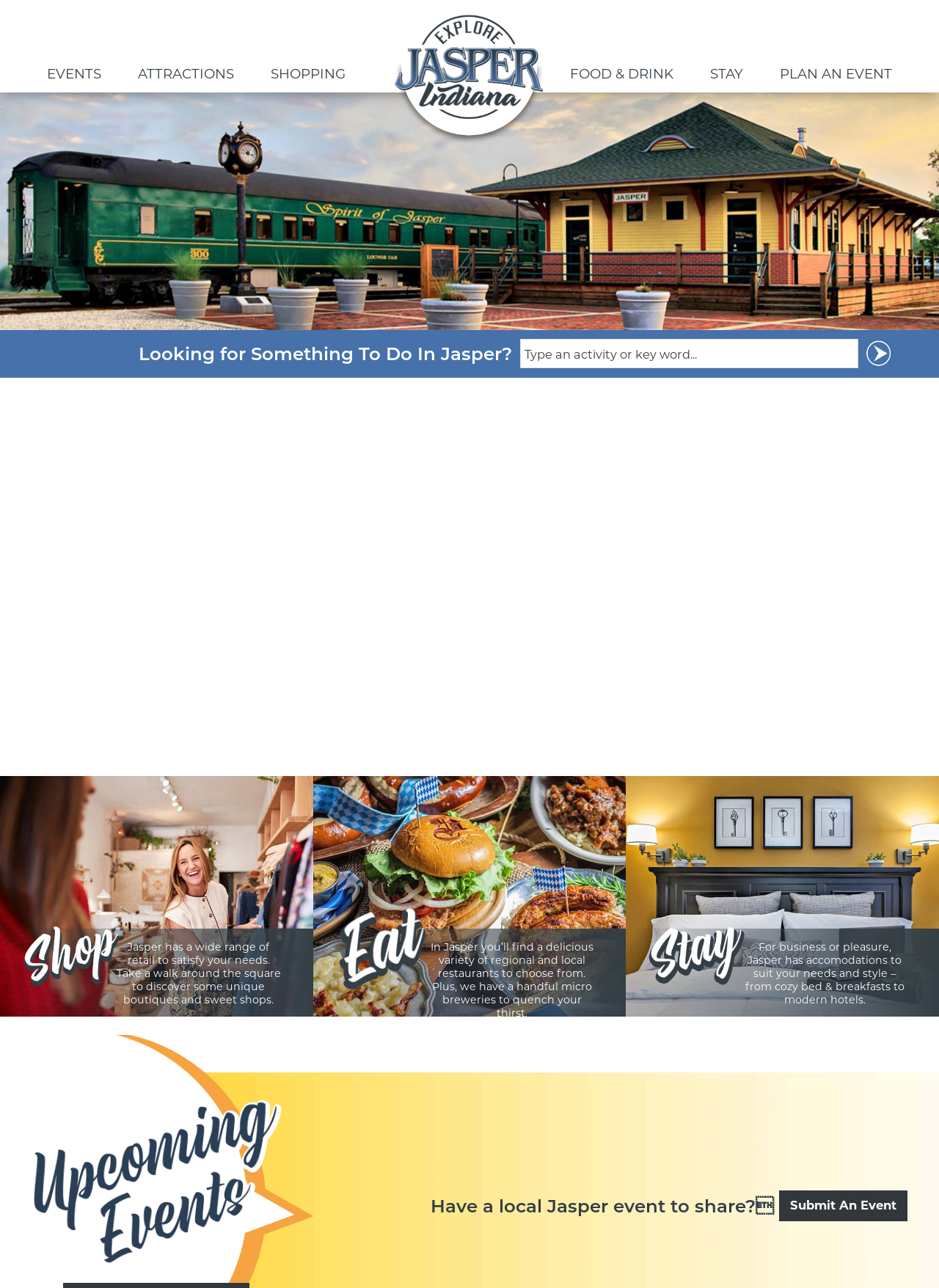Identify the bounding box coordinates of the HTML element based on this description: "Plan An Event".

[0.811, 0.043, 0.97, 0.072]